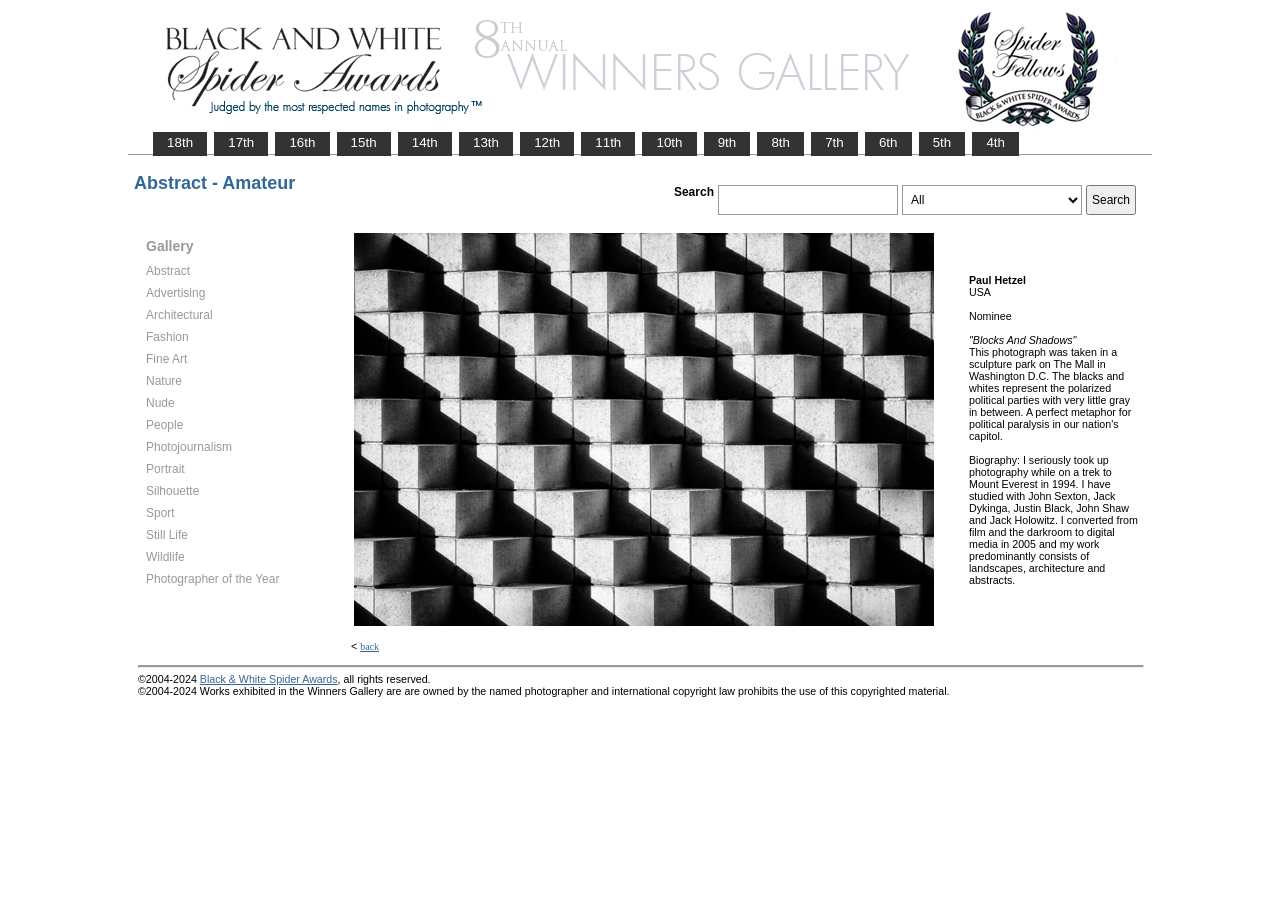Observe the image and answer the following question in detail: What is the location where the photograph 'Blocks And Shadows' was taken?

The location where the photograph 'Blocks And Shadows' was taken can be determined by looking at the biography of the photographer Paul Hetzel, which mentions that the photograph was taken in a sculpture park on The Mall in Washington D.C.